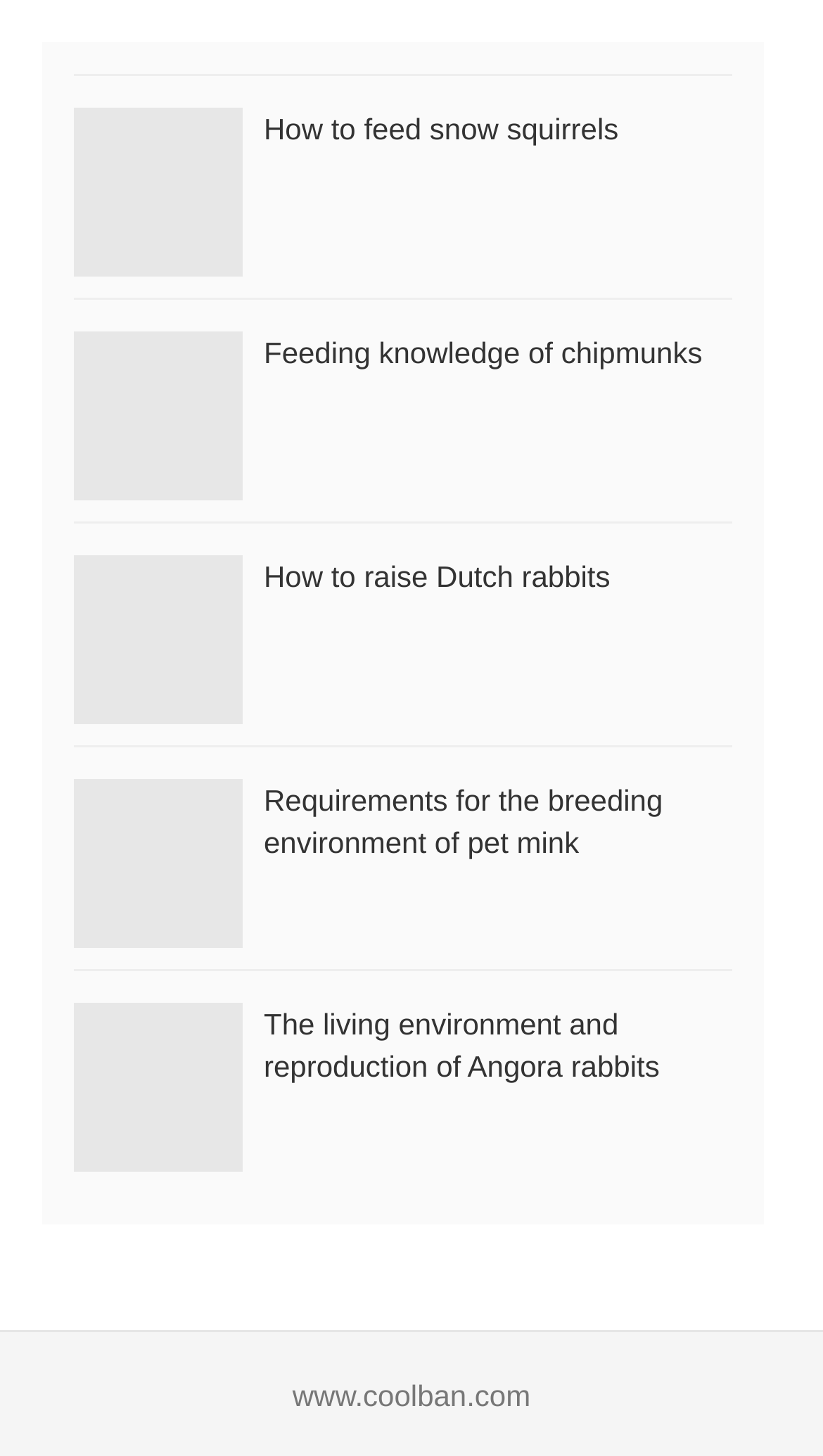Find the bounding box coordinates for the HTML element described as: "Feeding knowledge of chipmunks". The coordinates should consist of four float values between 0 and 1, i.e., [left, top, right, bottom].

[0.321, 0.23, 0.853, 0.254]